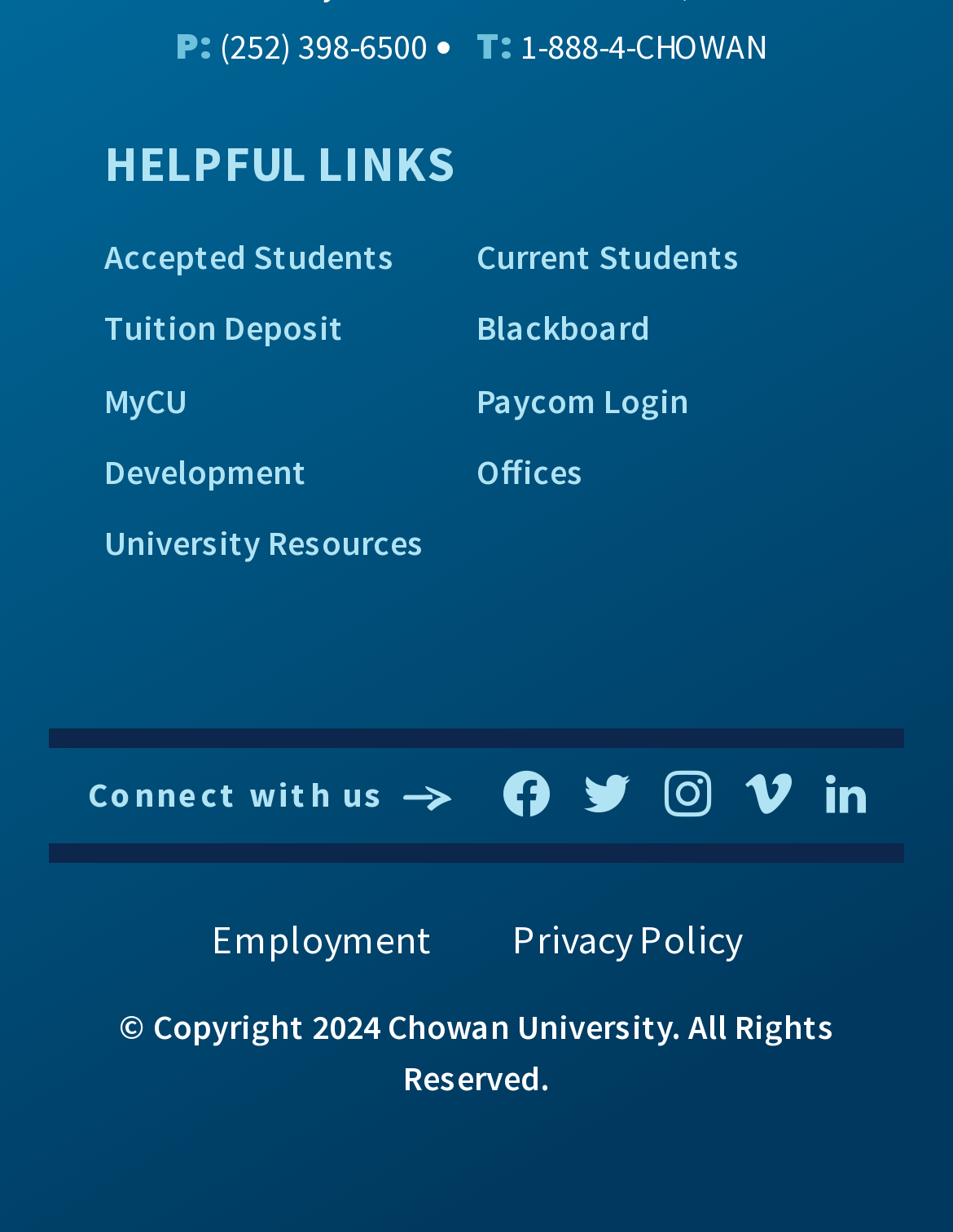Please predict the bounding box coordinates of the element's region where a click is necessary to complete the following instruction: "Go to Accepted Students page". The coordinates should be represented by four float numbers between 0 and 1, i.e., [left, top, right, bottom].

[0.109, 0.181, 0.5, 0.239]